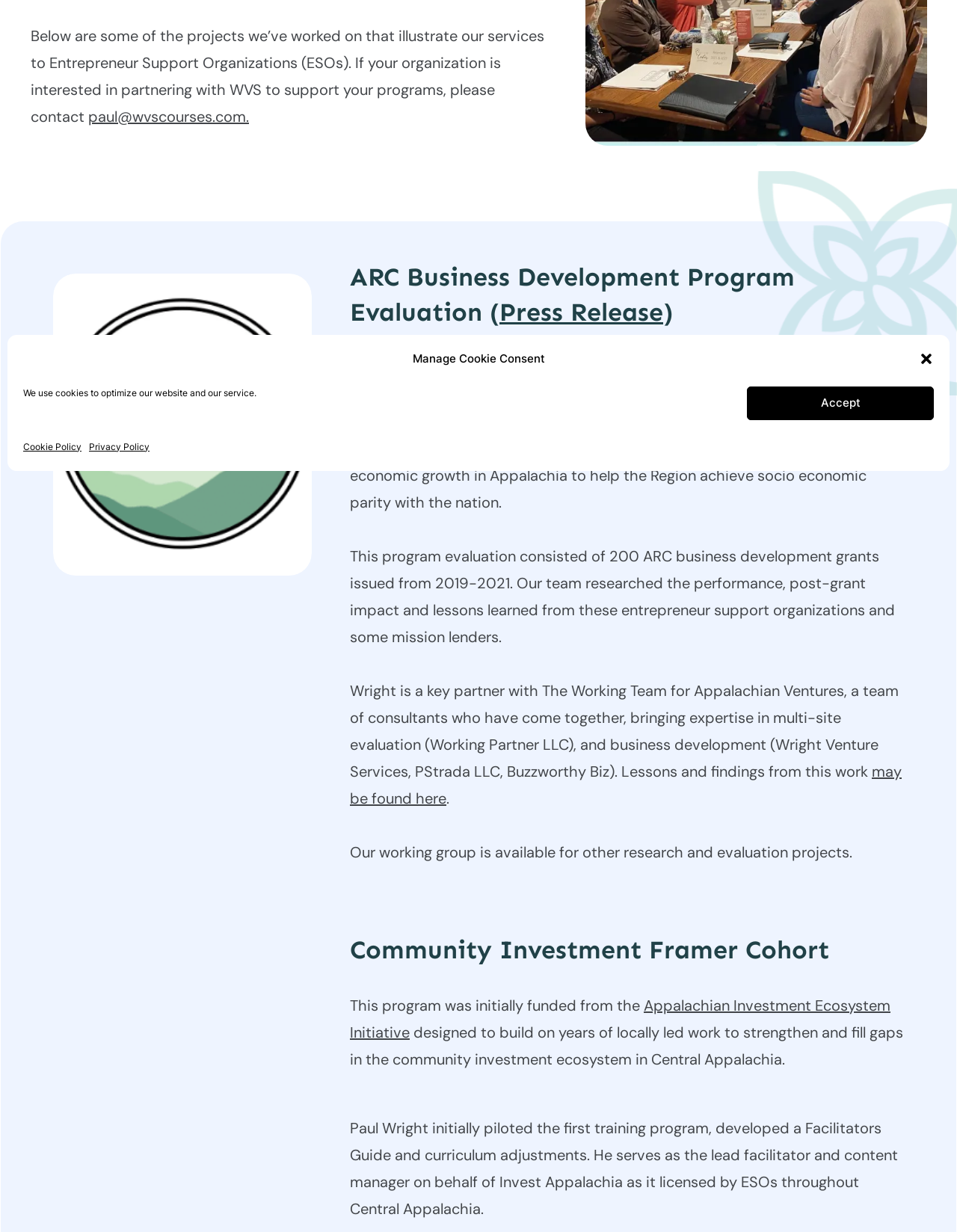Determine the bounding box of the UI component based on this description: "may be found here". The bounding box coordinates should be four float values between 0 and 1, i.e., [left, top, right, bottom].

[0.366, 0.618, 0.942, 0.656]